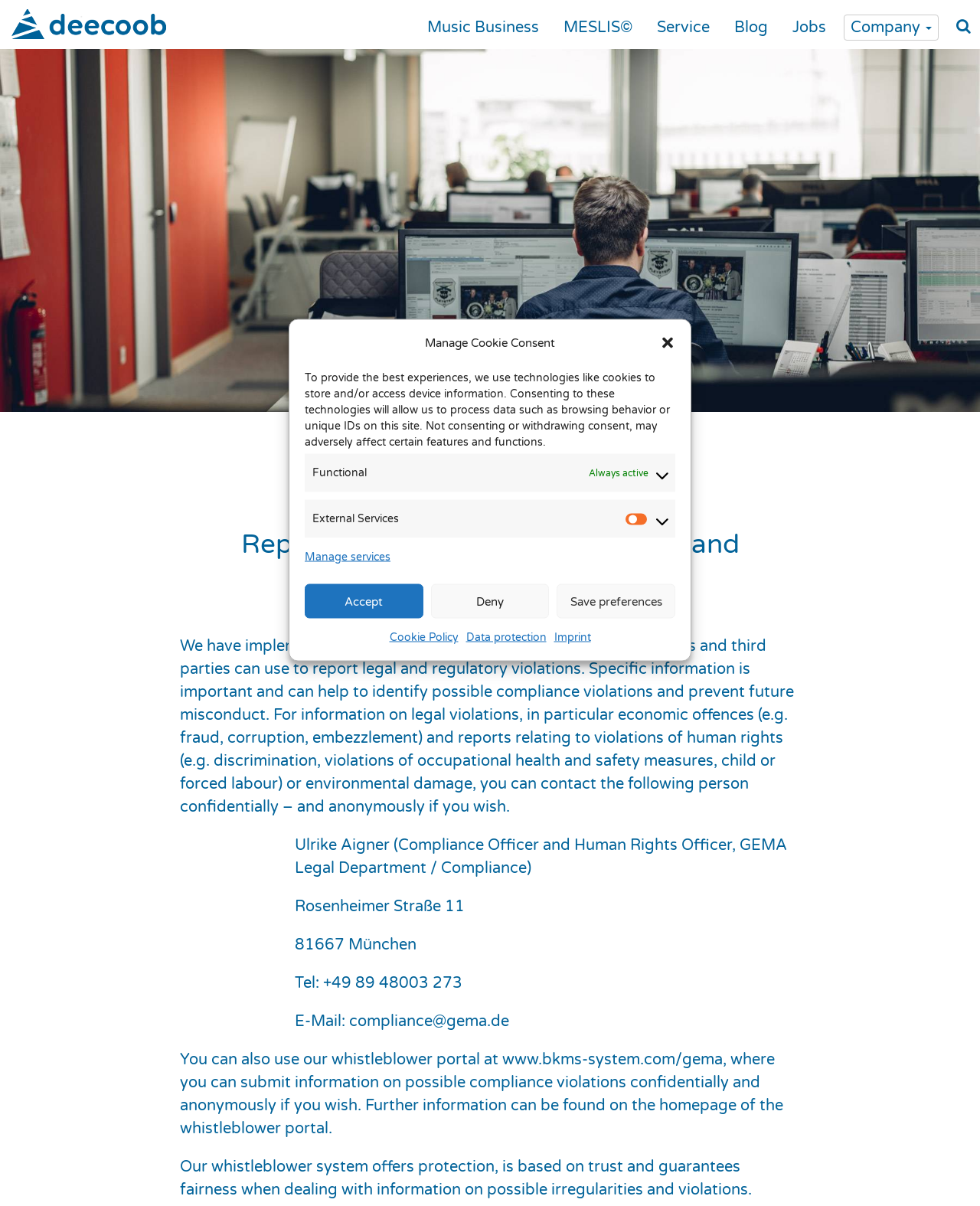Identify the bounding box coordinates of the section to be clicked to complete the task described by the following instruction: "Contact the Compliance Officer". The coordinates should be four float numbers between 0 and 1, formatted as [left, top, right, bottom].

[0.301, 0.693, 0.803, 0.728]